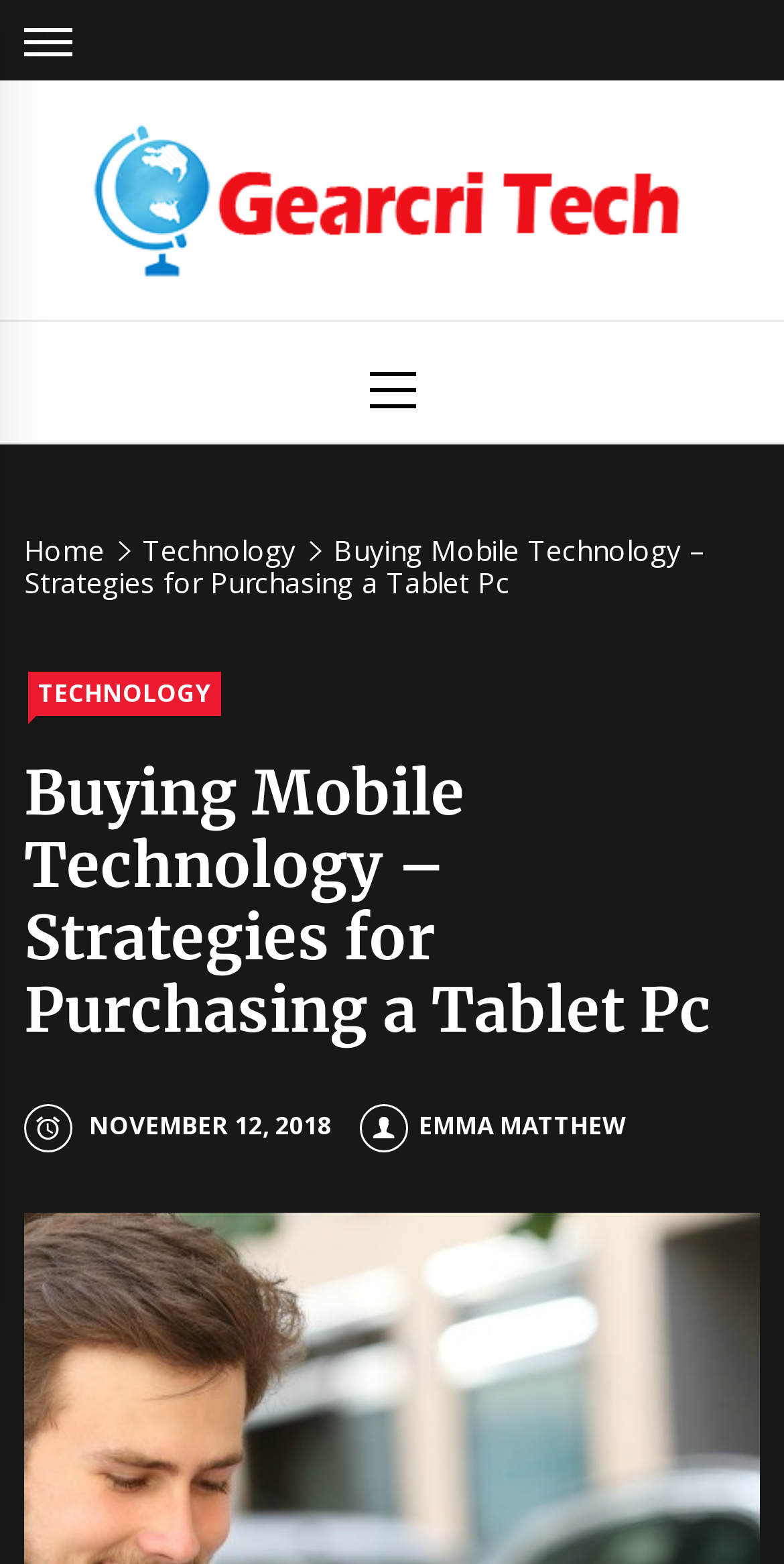Identify and provide the text of the main header on the webpage.

Buying Mobile Technology – Strategies for Purchasing a Tablet Pc